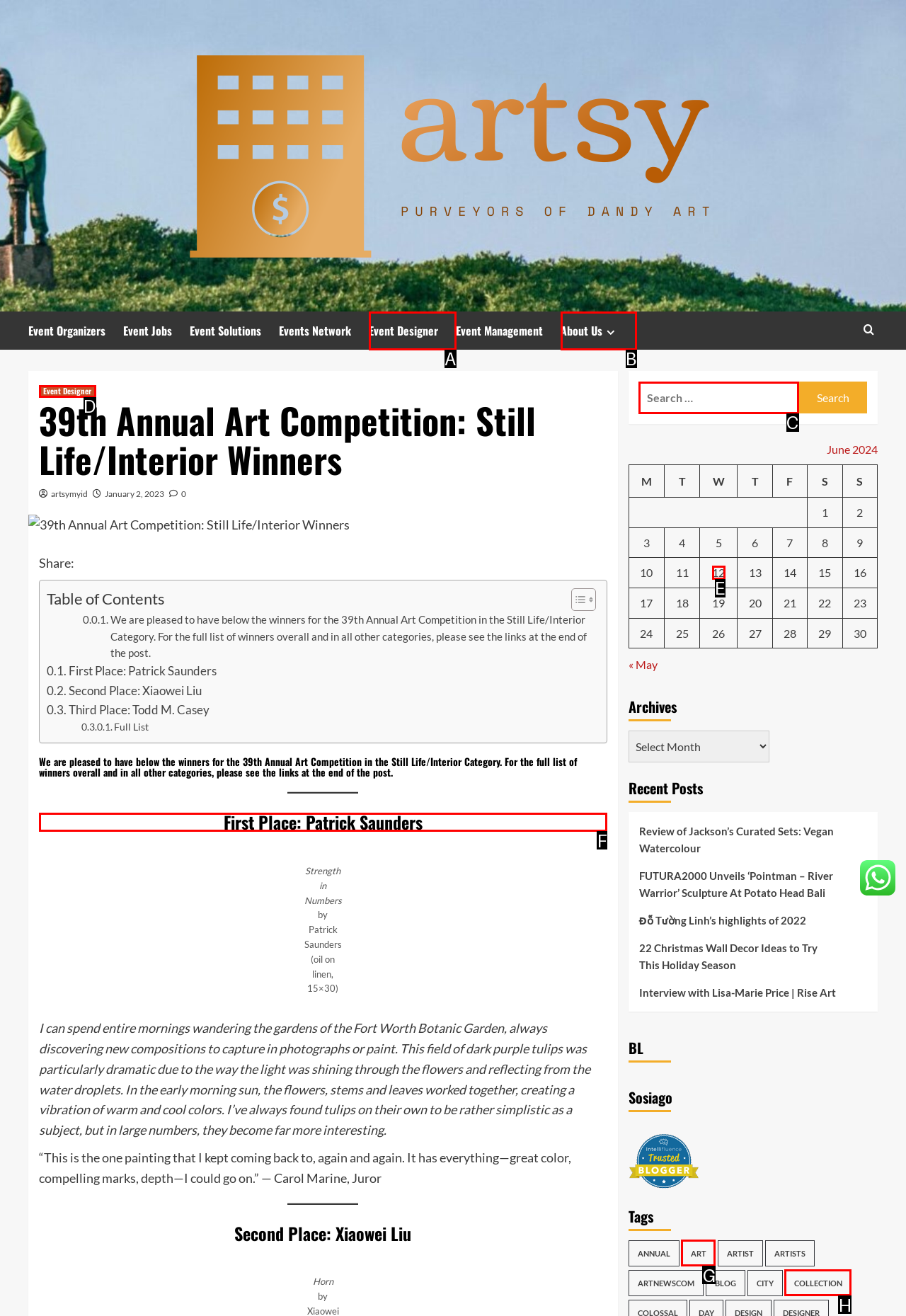From the given options, tell me which letter should be clicked to complete this task: View the 'First Place: Patrick Saunders' section
Answer with the letter only.

F